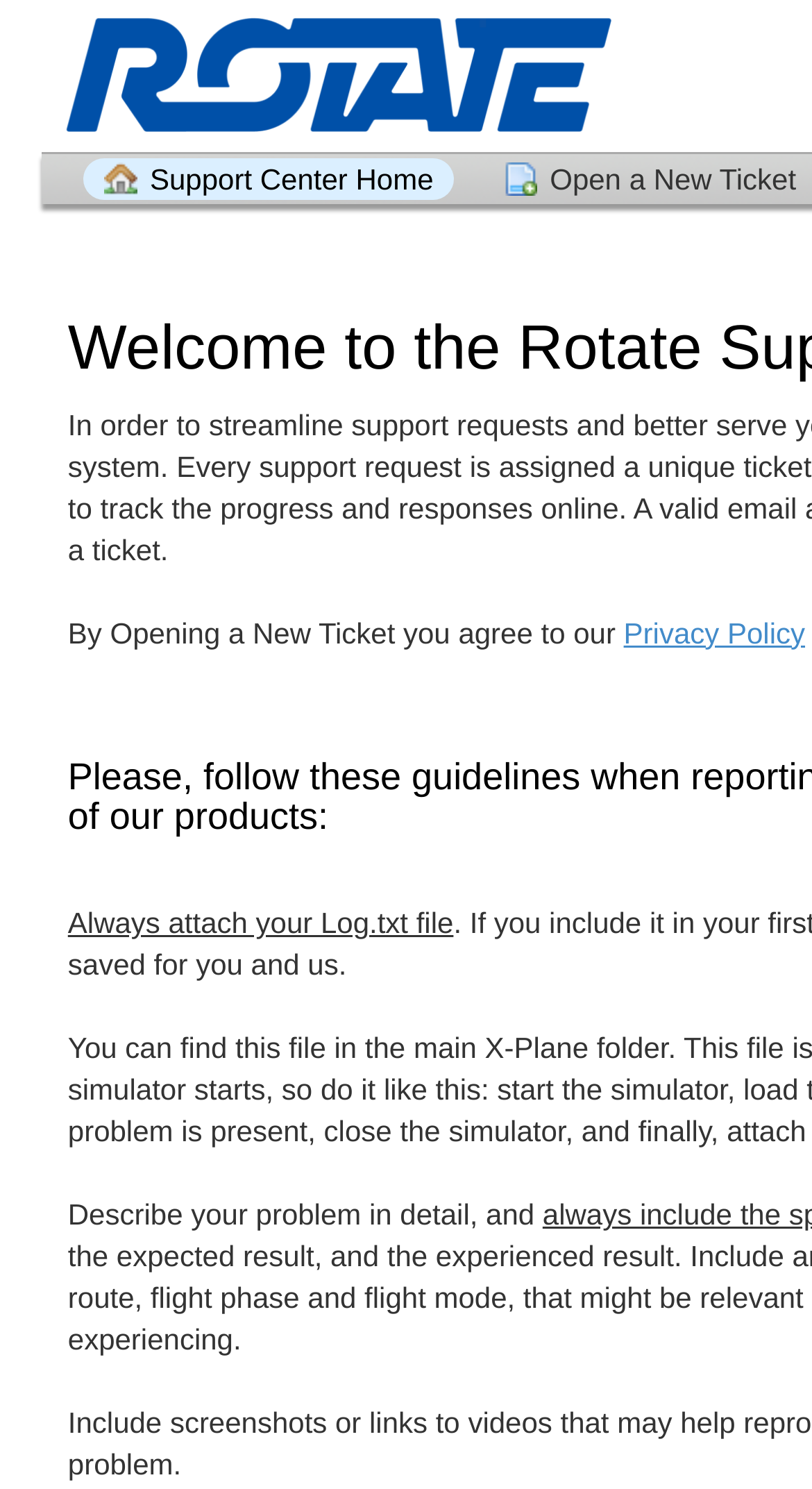Generate an in-depth caption that captures all aspects of the webpage.

The webpage is a customer support platform, specifically the Rotate Help Desk. At the top left, there is a link and an image, both labeled "Rotate Help Desk", which likely serve as a logo or title for the platform. 

Below the logo, there is a link to the "Support Center Home" page, positioned roughly in the top third of the page. 

Further down, there is a paragraph of text that informs users that by opening a new ticket, they agree to the platform's privacy policy, which is linked to the right of this text. 

Below this paragraph, there is a notice reminding users to always attach their Log.txt file when submitting a ticket. 

Finally, there is a guideline for users to describe their problem in detail when submitting a ticket, located near the bottom of the page.